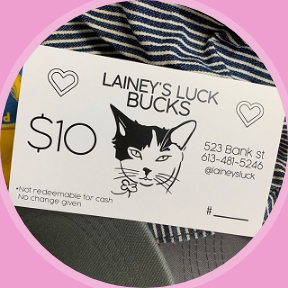Can you look at the image and give a comprehensive answer to the question:
What is the address associated with the business?

The address of the business associated with the gift certificate is clearly displayed at the bottom of the certificate. The address is 523 Bank St, which suggests that the business is a local establishment.